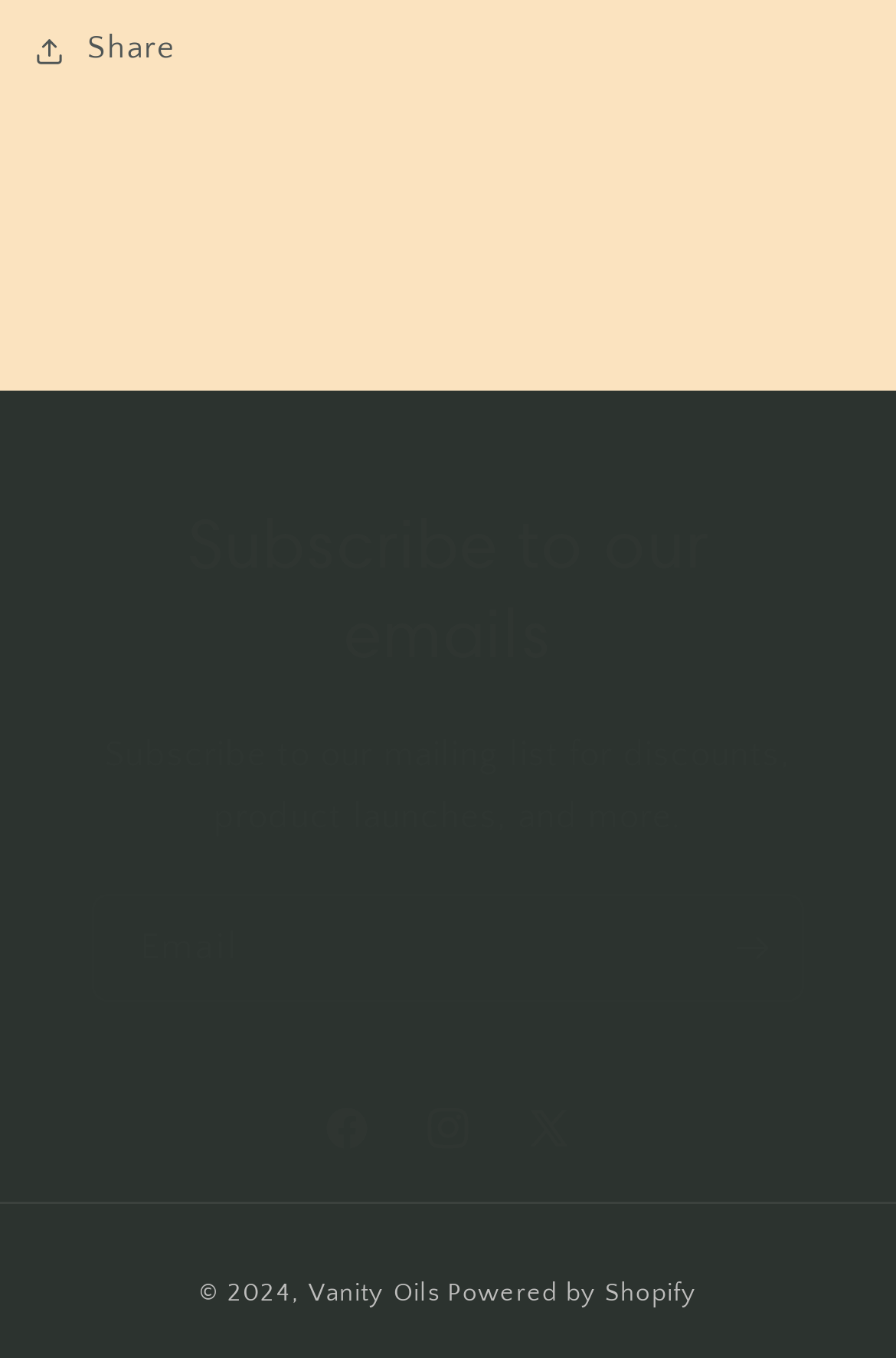Find the bounding box coordinates of the clickable region needed to perform the following instruction: "Go to Vanity Oils". The coordinates should be provided as four float numbers between 0 and 1, i.e., [left, top, right, bottom].

[0.344, 0.942, 0.492, 0.963]